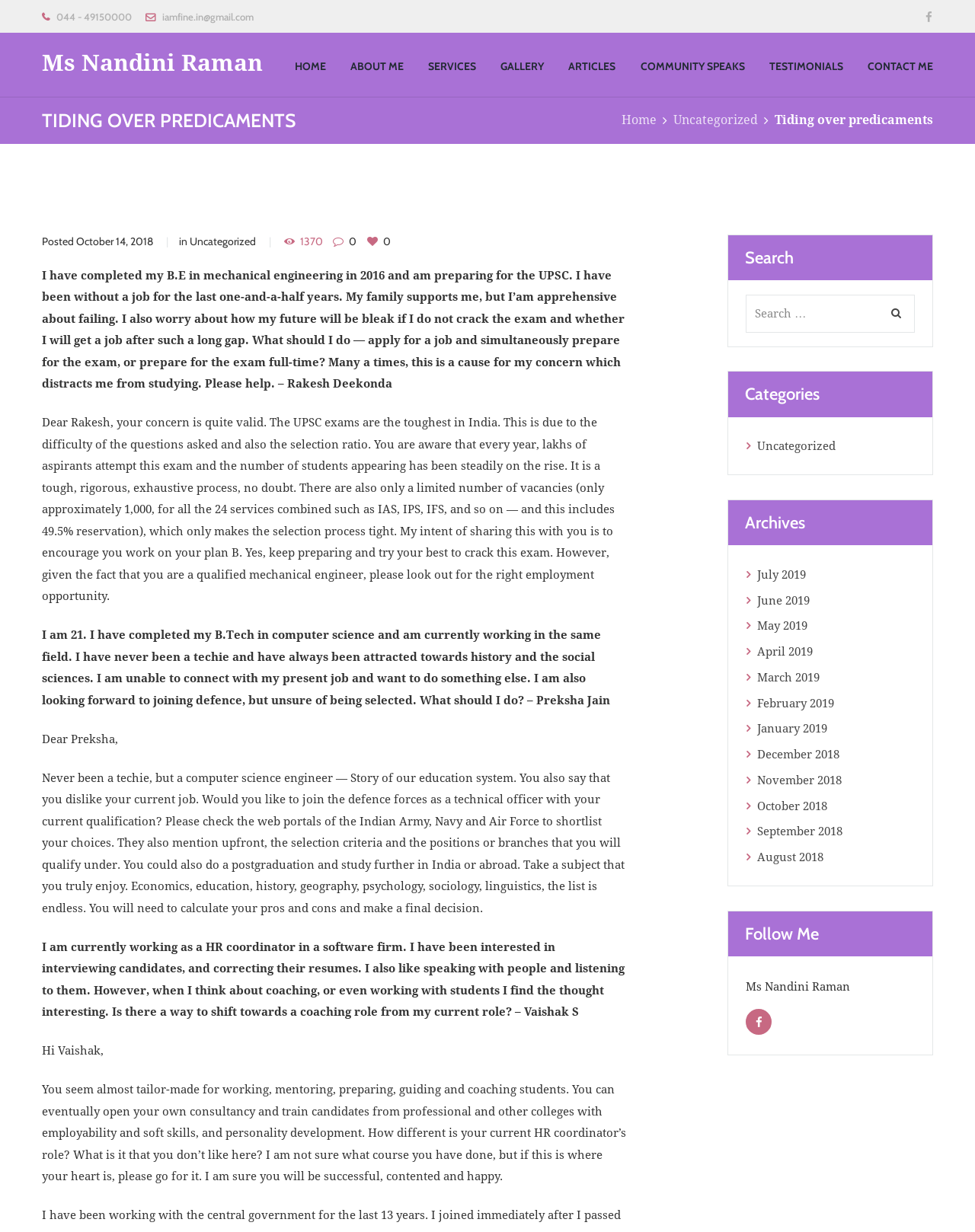What is the purpose of the search box?
Please answer the question with a detailed response using the information from the screenshot.

The search box is located in the 'Search' section and has a textbox and a button, indicating that it is used to search for articles on the webpage, possibly by keyword or category.